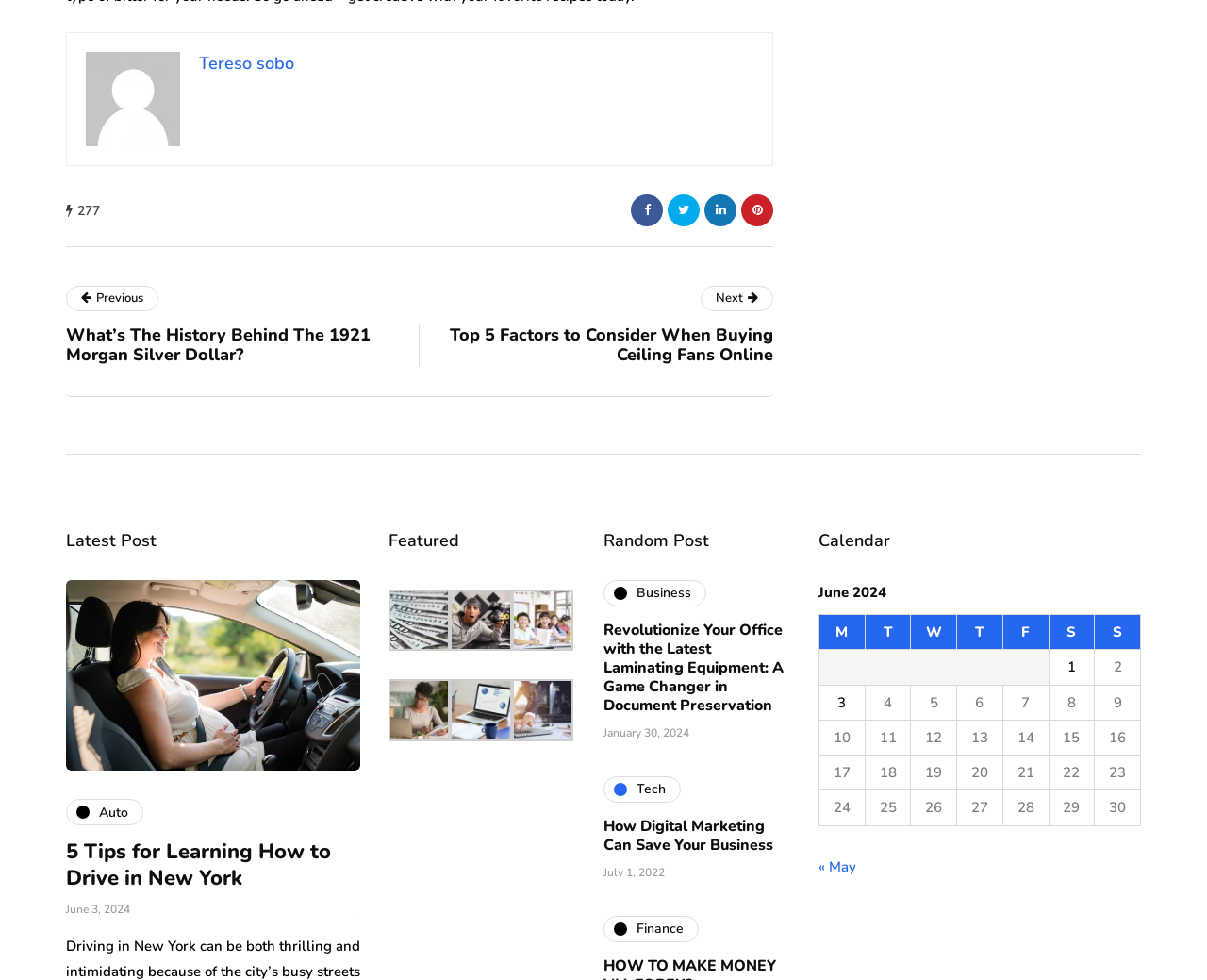Please find the bounding box coordinates in the format (top-left x, top-left y, bottom-right x, bottom-right y) for the given element description. Ensure the coordinates are floating point numbers between 0 and 1. Description: title="Share with Facebook"

[0.523, 0.198, 0.549, 0.231]